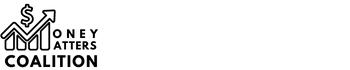What does the upward climbing graph symbolize?
Please answer the question as detailed as possible based on the image.

The upward climbing graph in the logo symbolizes growth and success in financial matters, which is in line with the coalition's mission to advocate for financial awareness and education.